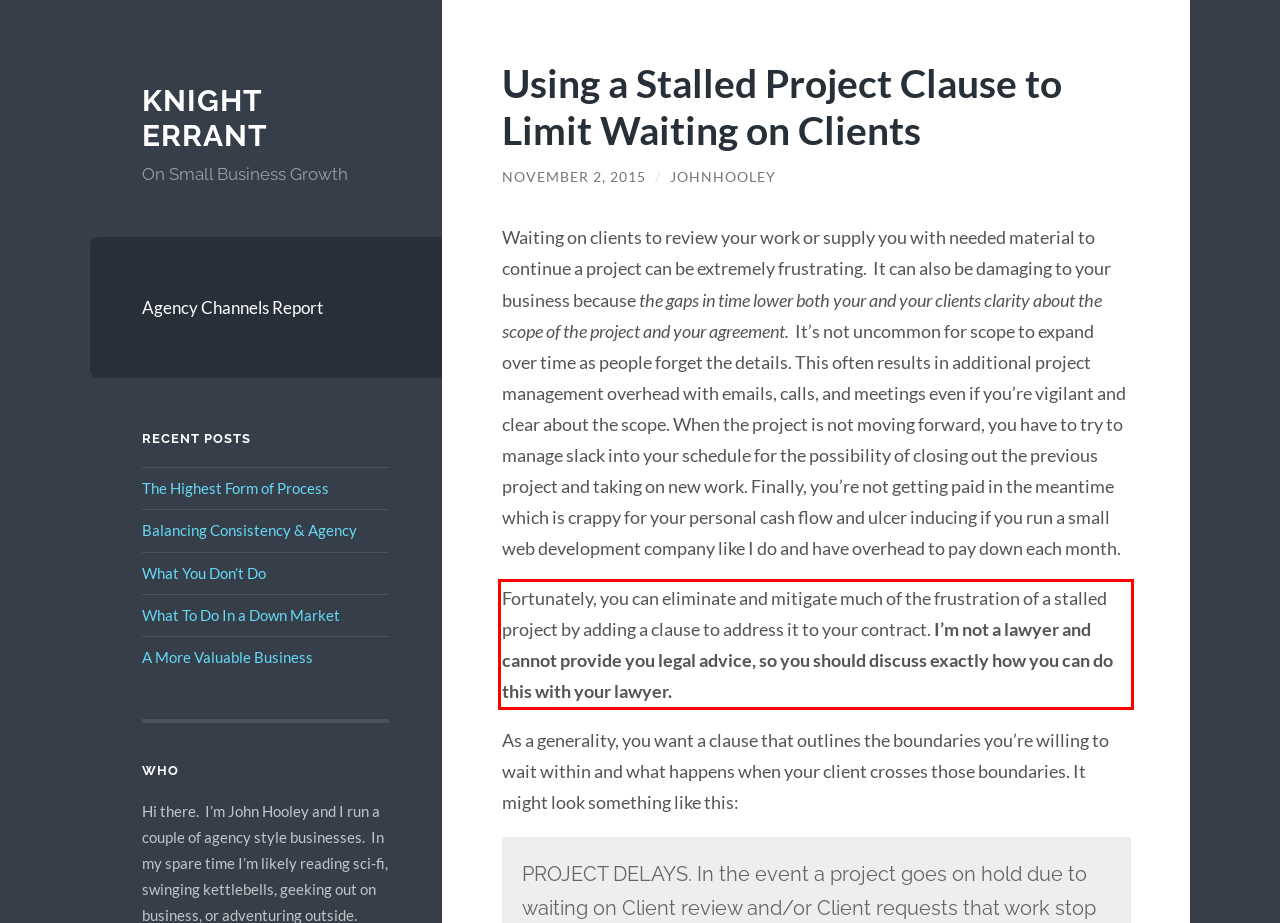Observe the screenshot of the webpage that includes a red rectangle bounding box. Conduct OCR on the content inside this red bounding box and generate the text.

Fortunately, you can eliminate and mitigate much of the frustration of a stalled project by adding a clause to address it to your contract. I’m not a lawyer and cannot provide you legal advice, so you should discuss exactly how you can do this with your lawyer.